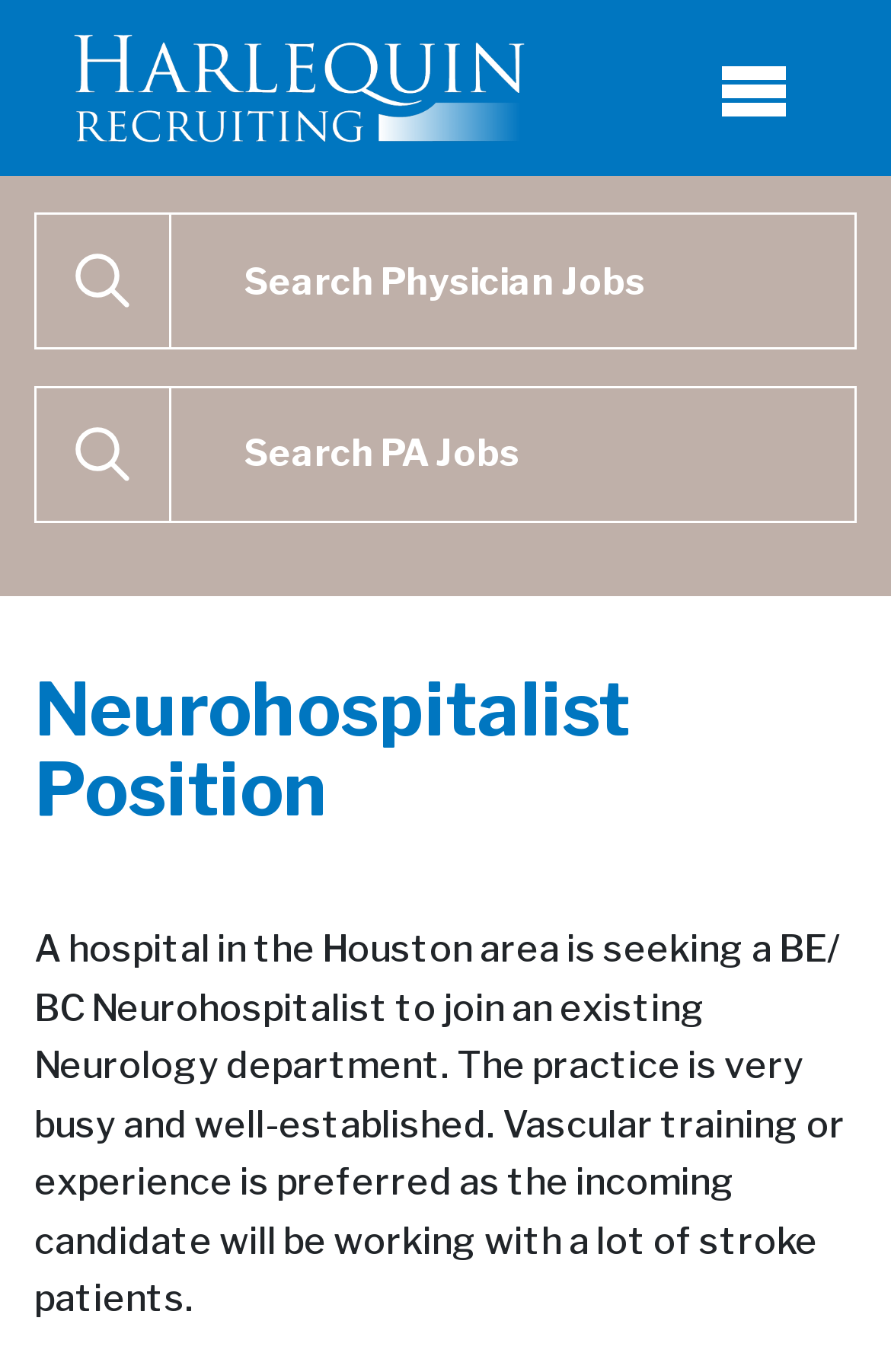Examine the image and give a thorough answer to the following question:
What type of job is being sought?

Based on the webpage content, specifically the header 'Neurohospitalist Position' and the job description, it is clear that the job being sought is a Neurohospitalist position.